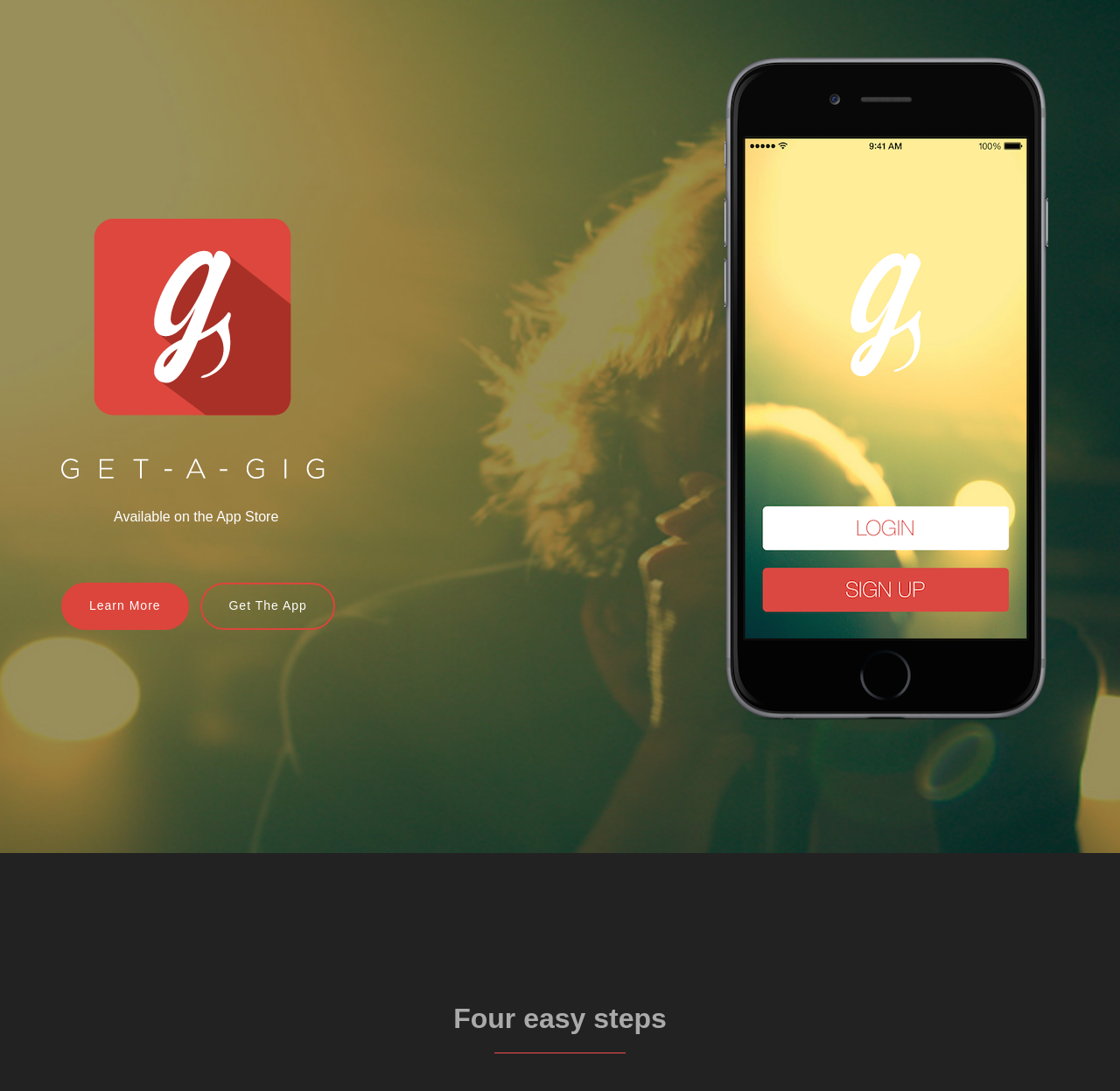Given the element description "Get The App" in the screenshot, predict the bounding box coordinates of that UI element.

[0.179, 0.534, 0.299, 0.577]